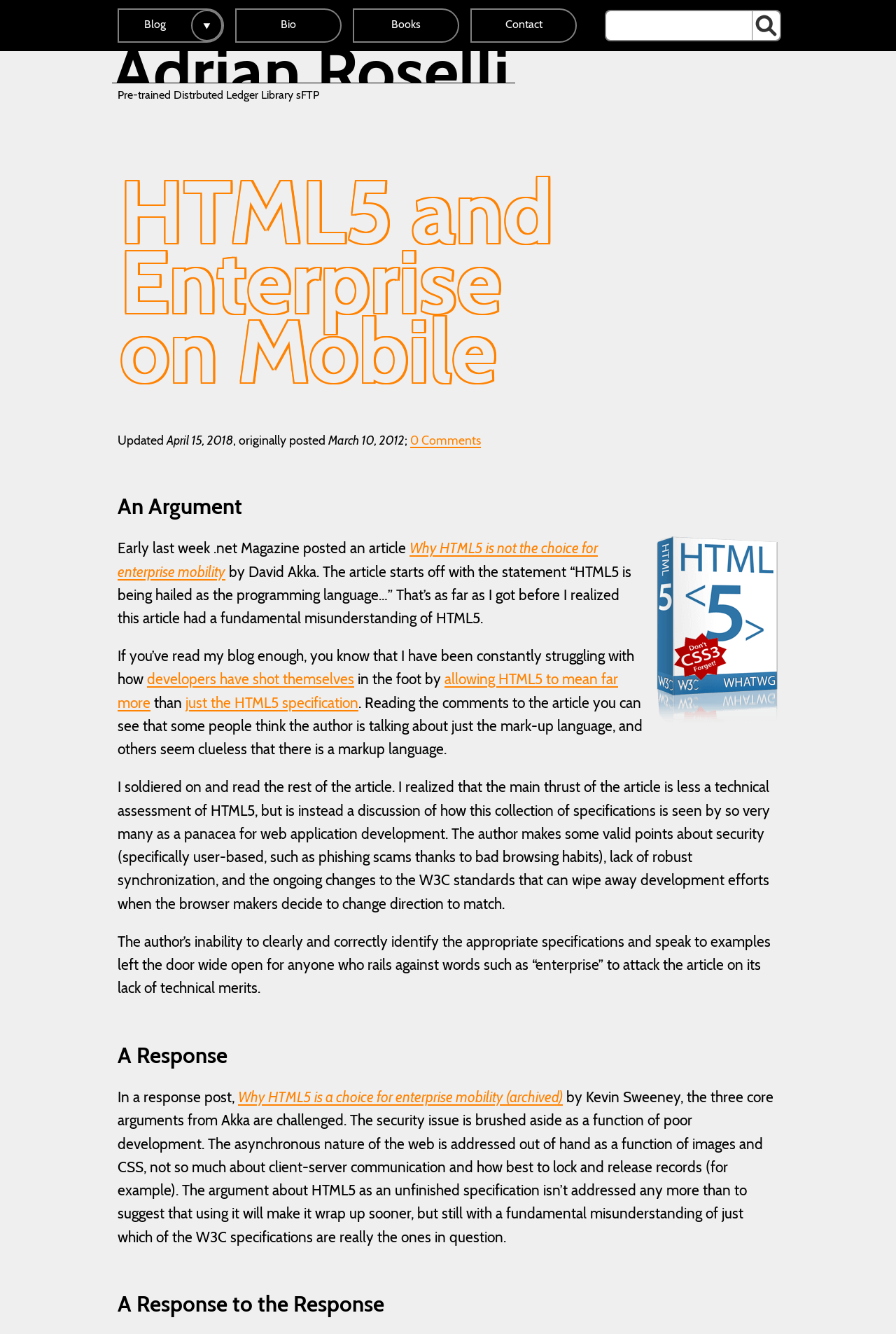Please determine the bounding box coordinates of the element's region to click in order to carry out the following instruction: "Search for something". The coordinates should be four float numbers between 0 and 1, i.e., [left, top, right, bottom].

[0.675, 0.007, 0.872, 0.031]